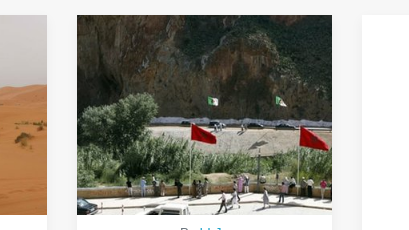What is the terrain like in the region?
Using the information from the image, give a concise answer in one word or a short phrase.

Rocky